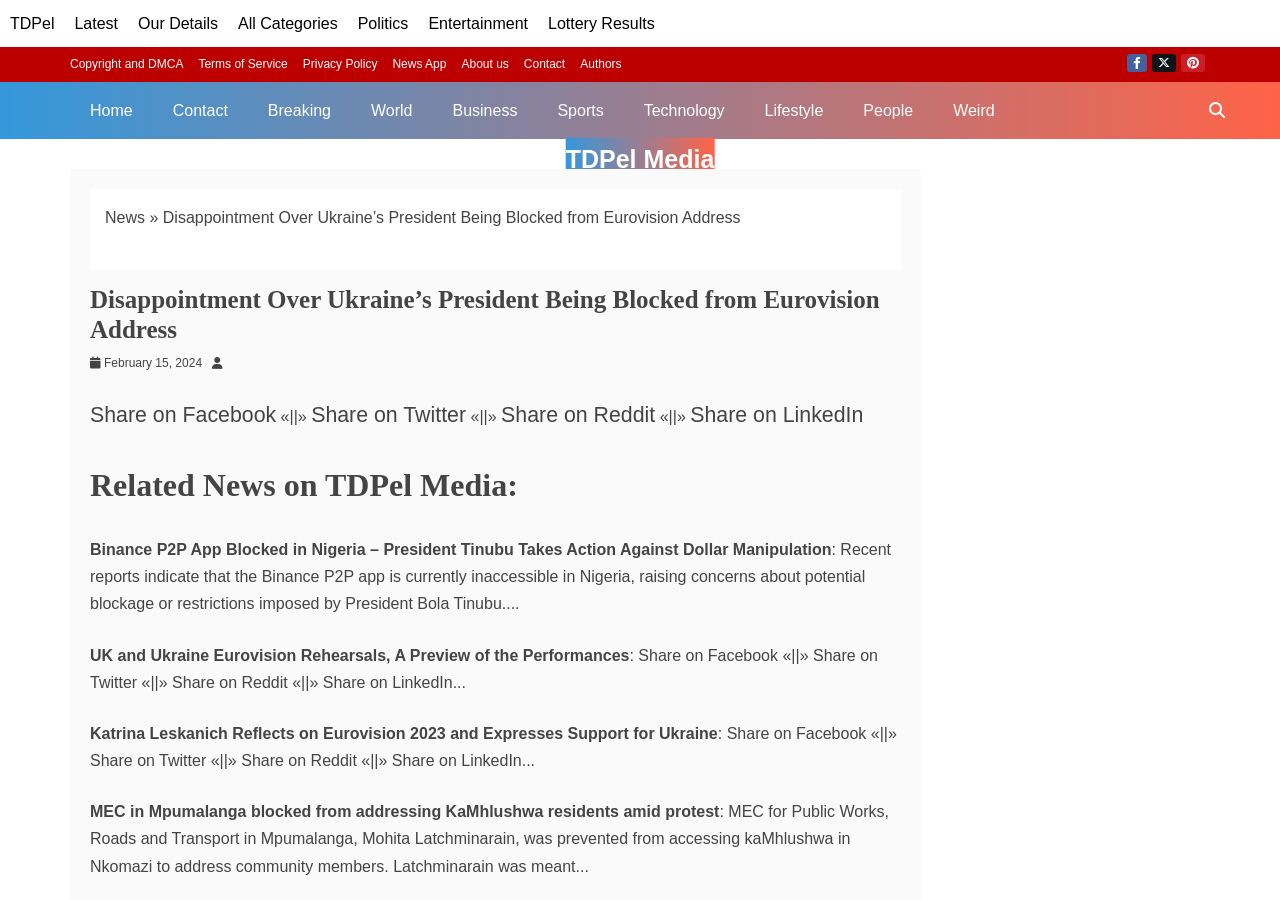Can you give a detailed response to the following question using the information from the image? How many social media sharing options are available?

I counted the number of social media sharing options available on the webpage, which are 'Share on Facebook', 'Share on Twitter', 'Share on Reddit', and 'Share on LinkedIn', and found that there are 4 options.